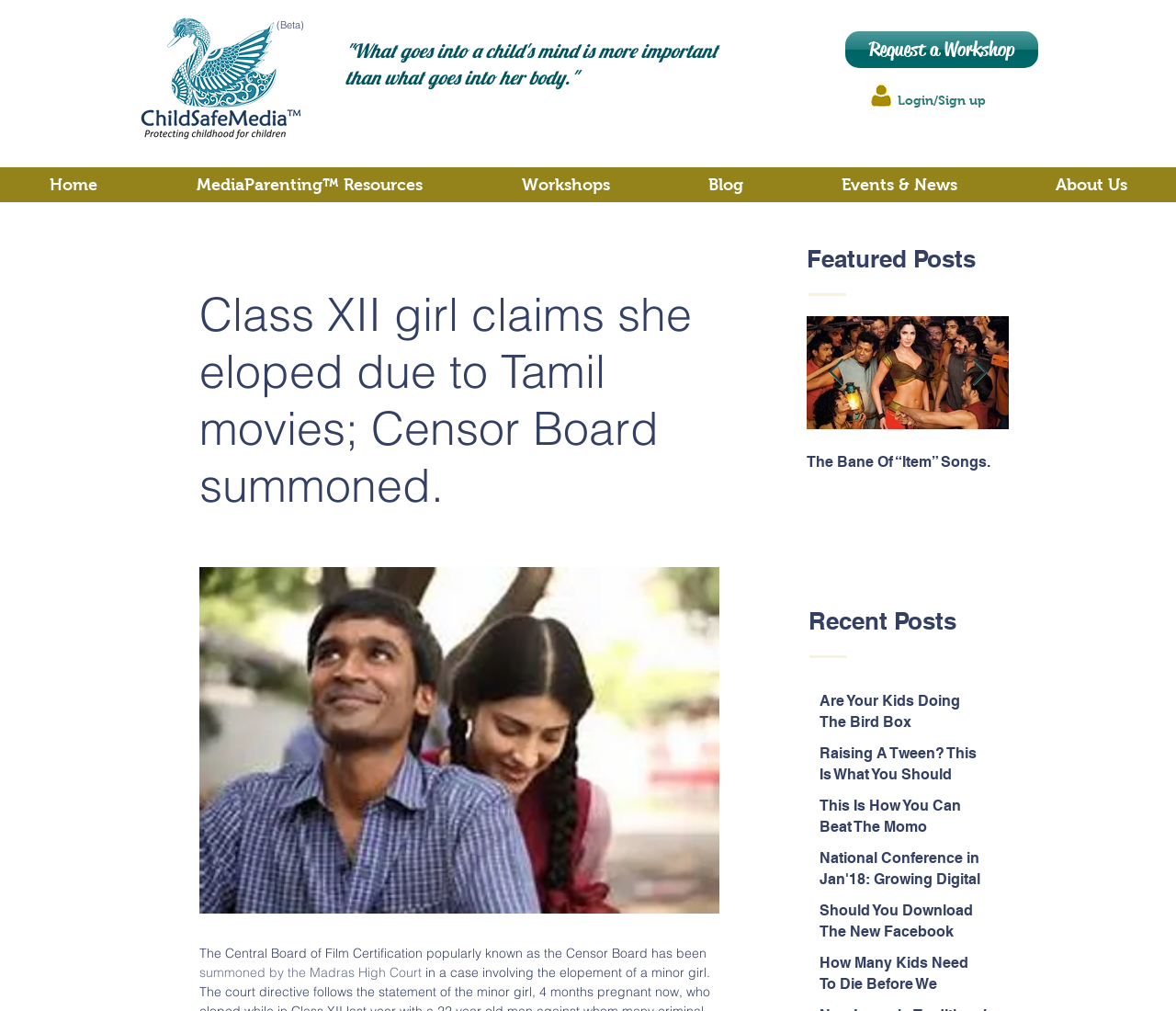What is the topic of the article that mentions the Censor Board?
We need a detailed and exhaustive answer to the question. Please elaborate.

The article that mentions the Censor Board is located at the top of the webpage, and it discusses the topic of a Class XII girl eloping due to Tamil movies, which led to the Censor Board being summoned by the Madras High Court.